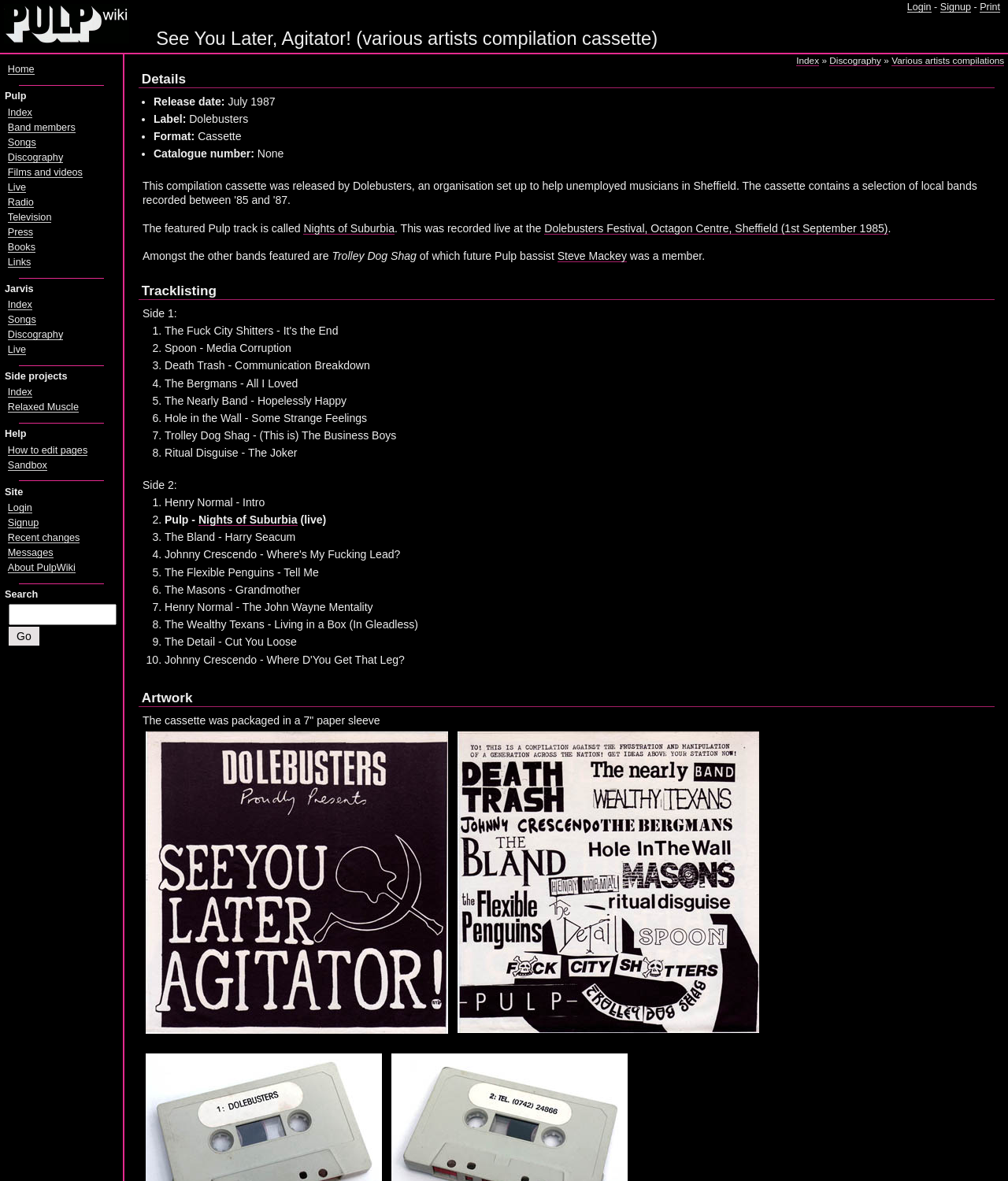Provide a thorough and detailed response to the question by examining the image: 
What is the name of the label that released the compilation cassette?

The label that released the compilation cassette is listed in the 'Details' section, where it is mentioned as 'Label: Dolebusters'.